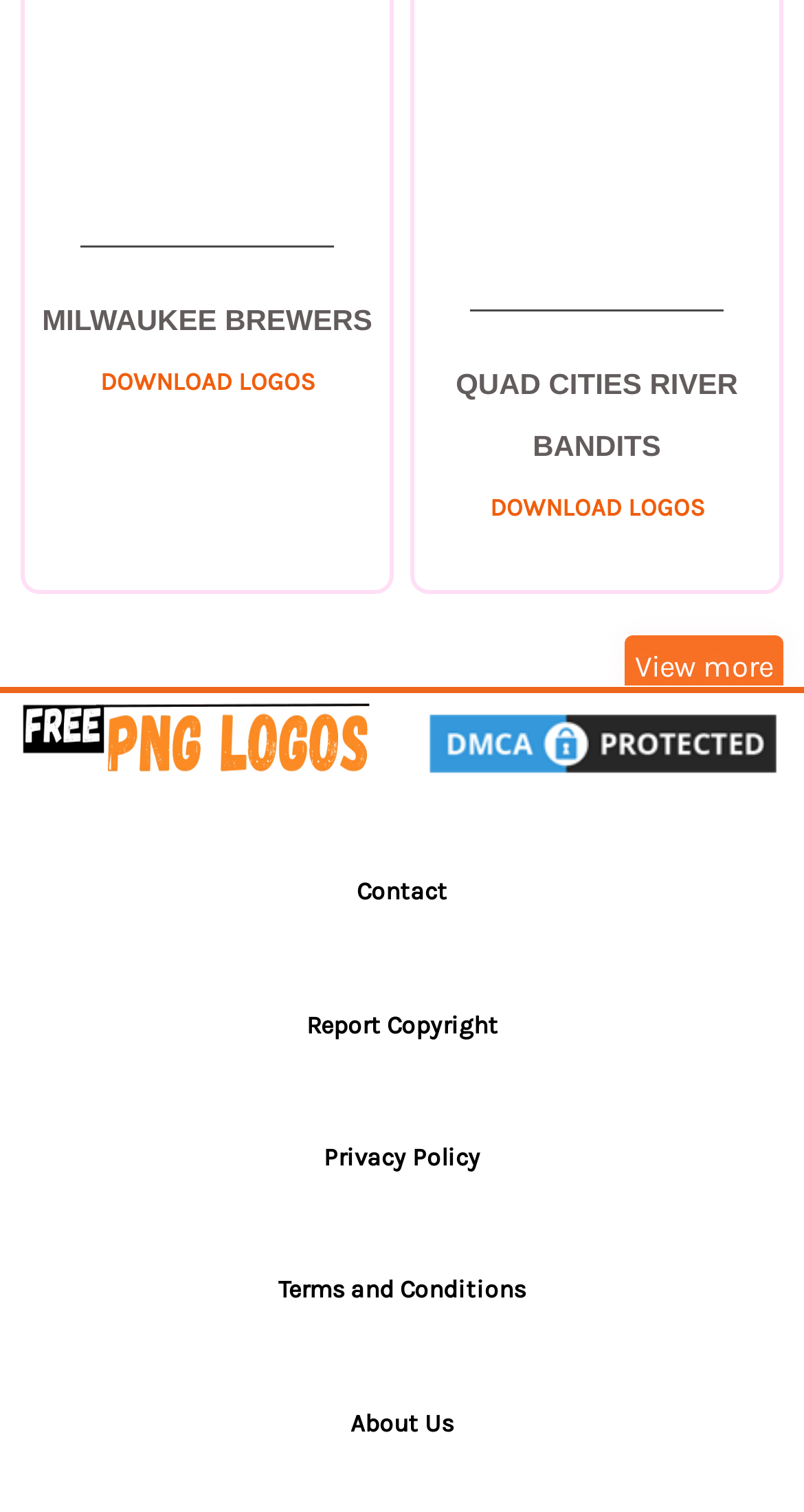Give a one-word or short-phrase answer to the following question: 
How many logos are listed under 'Finance Logos'?

2